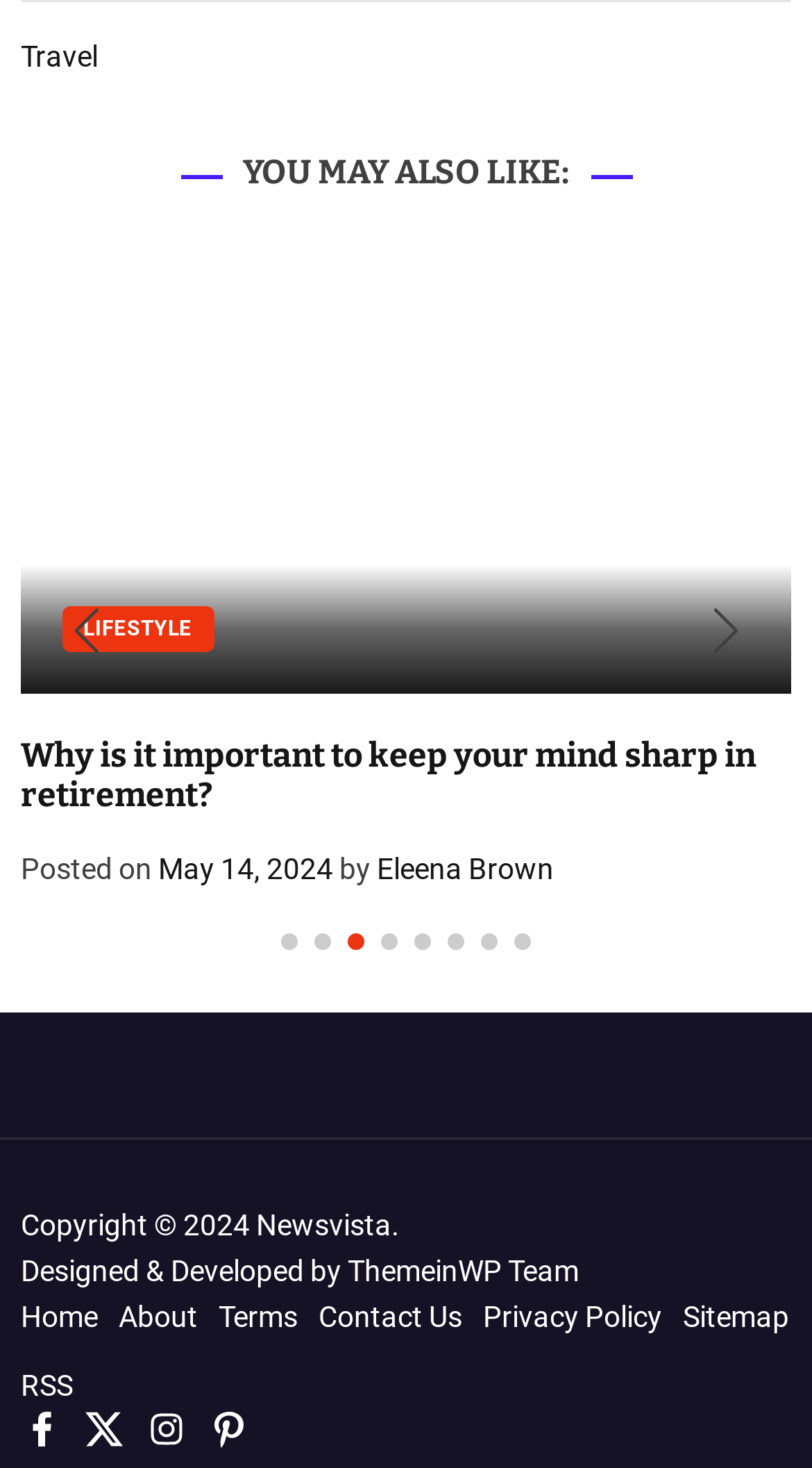Please give the bounding box coordinates of the area that should be clicked to fulfill the following instruction: "Click on 'Travel'". The coordinates should be in the format of four float numbers from 0 to 1, i.e., [left, top, right, bottom].

[0.026, 0.027, 0.121, 0.05]